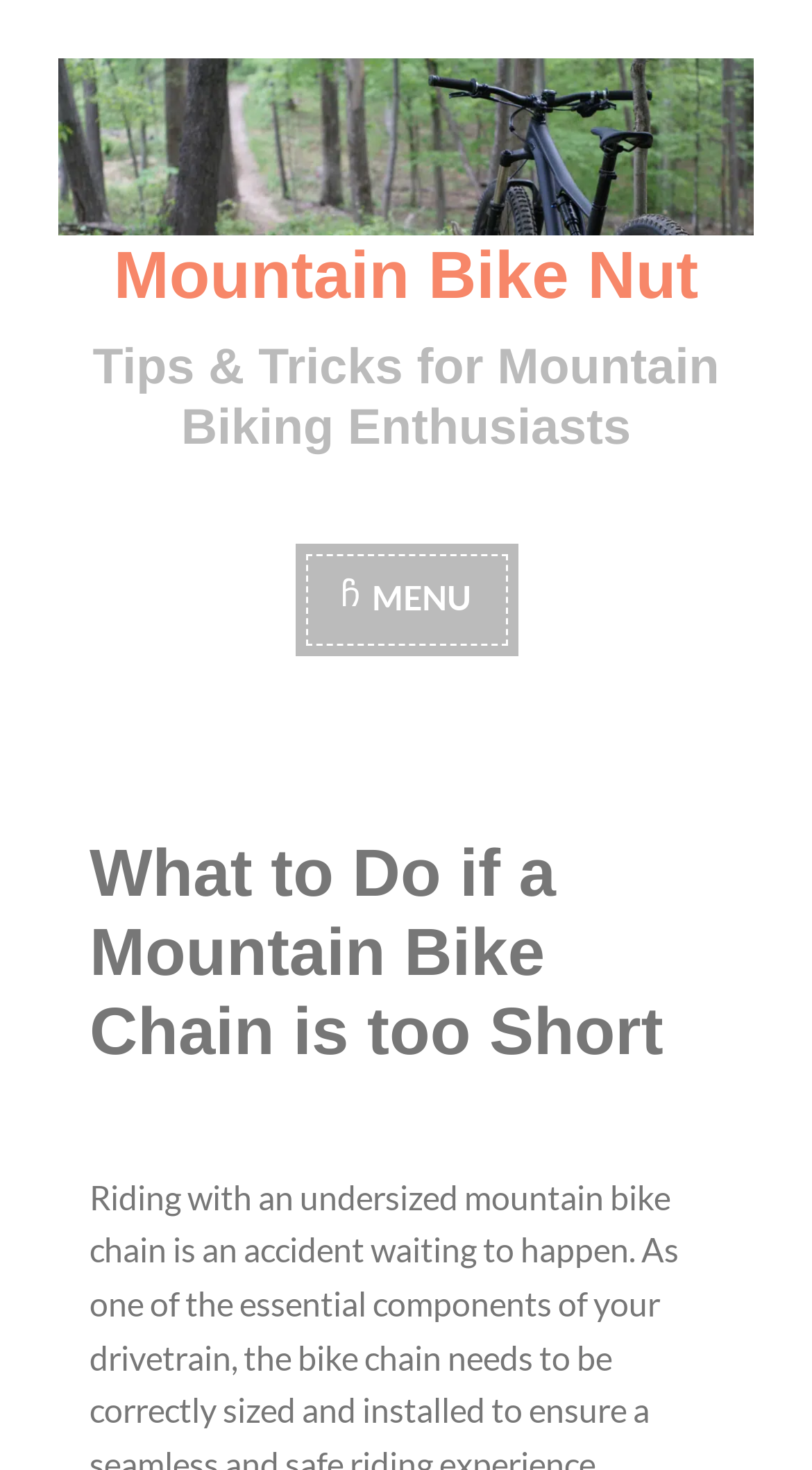Provide a brief response to the question below using a single word or phrase: 
What is the name of the website?

Mountain Bike Nut